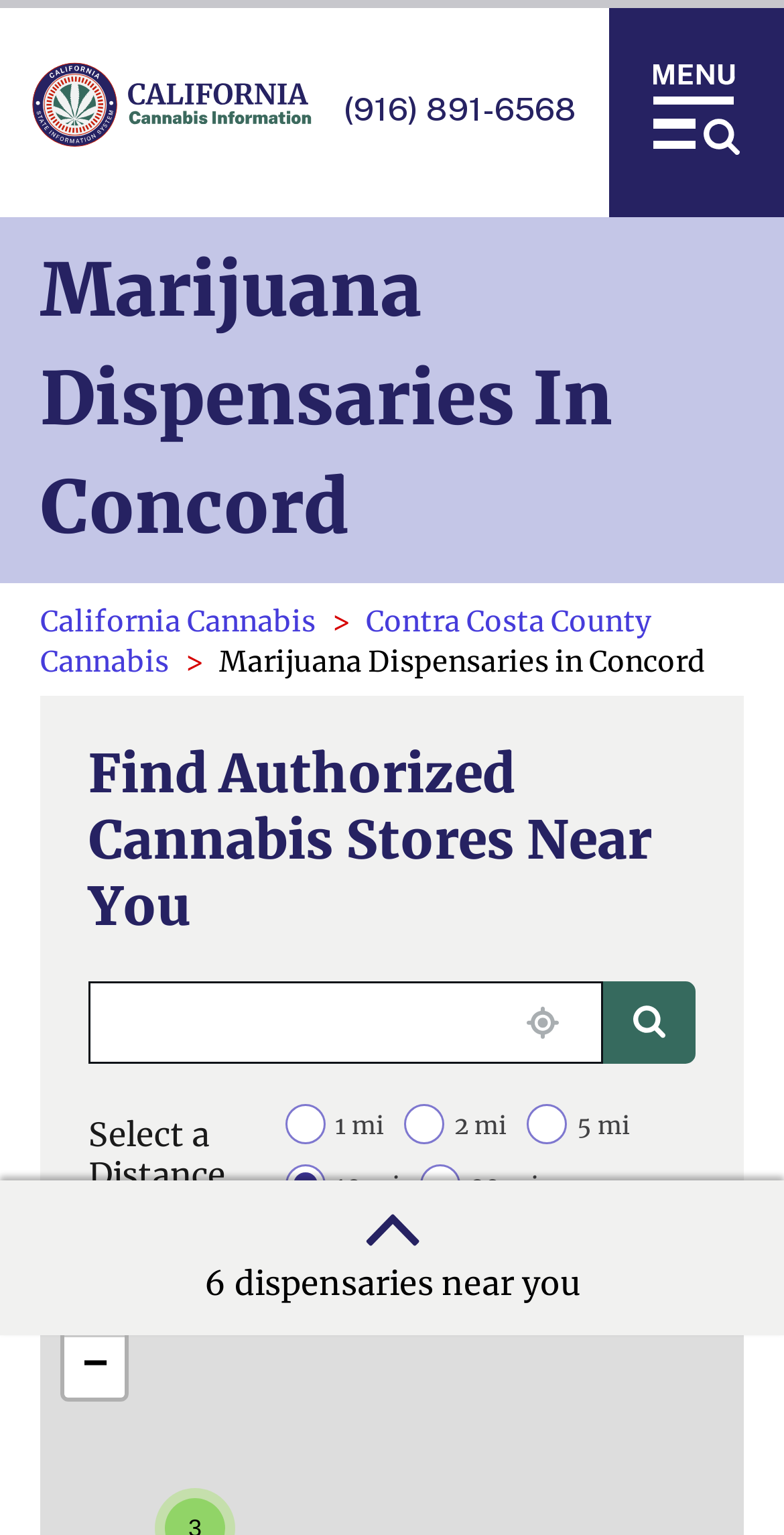What is the phone number to contact?
Give a one-word or short-phrase answer derived from the screenshot.

(916) 891-6568